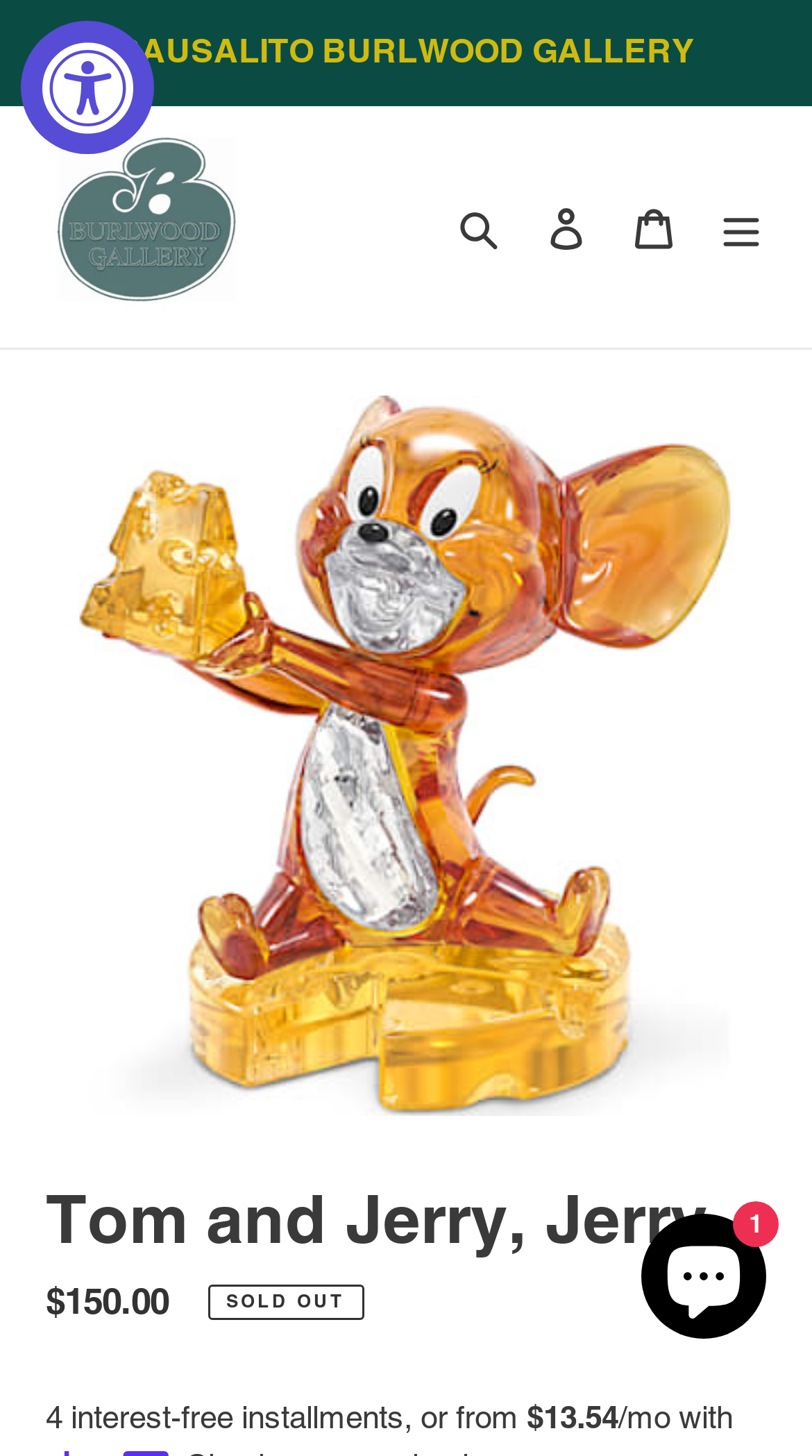Please give a short response to the question using one word or a phrase:
Is the Tom and Jerry figurine available for purchase?

No